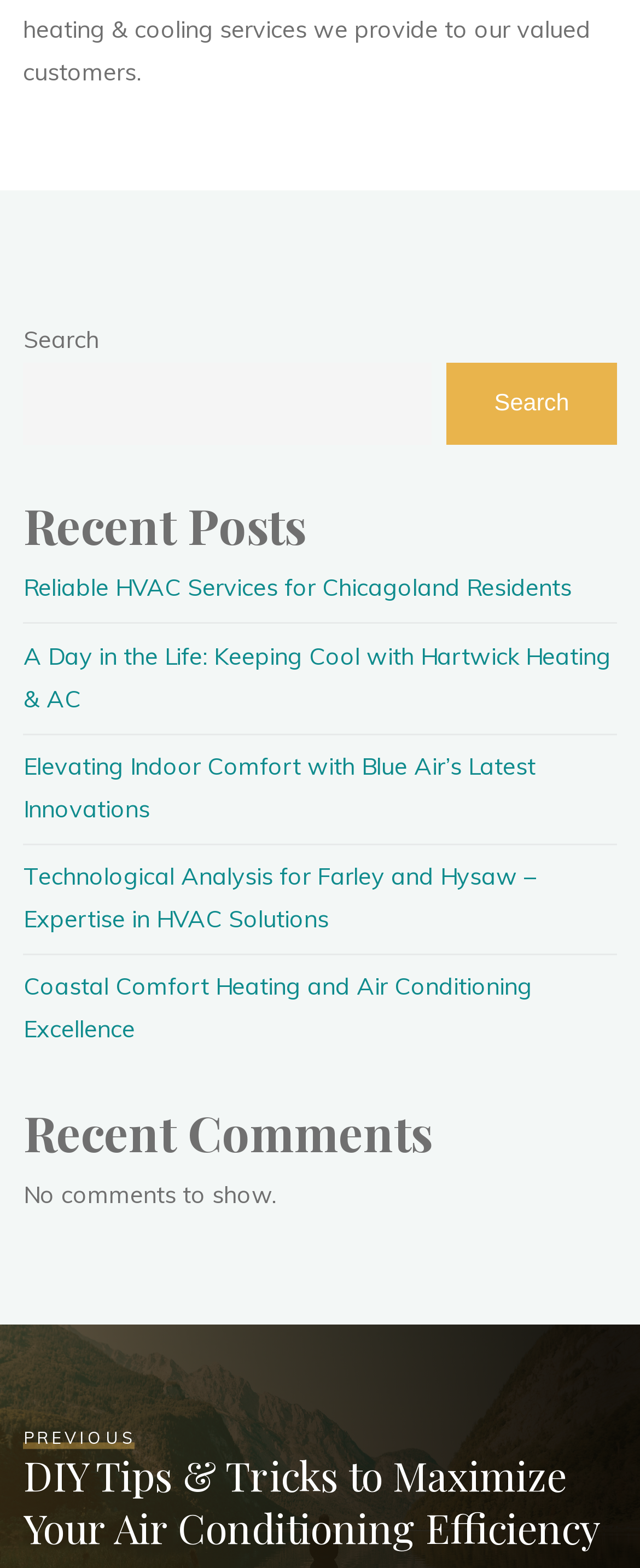Find the bounding box coordinates for the area that should be clicked to accomplish the instruction: "Call the customer service".

None